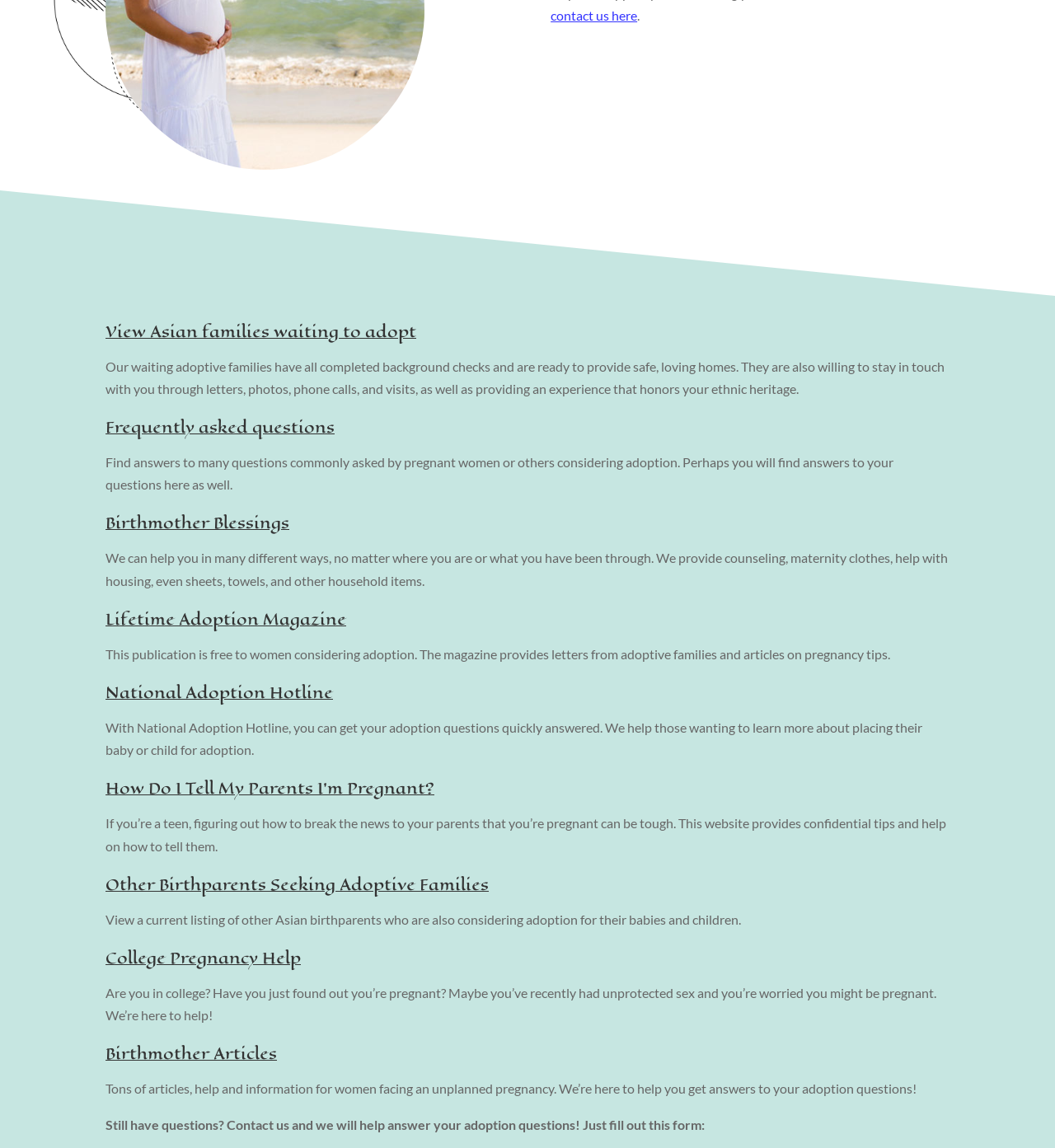Bounding box coordinates are specified in the format (top-left x, top-left y, bottom-right x, bottom-right y). All values are floating point numbers bounded between 0 and 1. Please provide the bounding box coordinate of the region this sentence describes: Birthmother Articles

[0.1, 0.908, 0.262, 0.928]